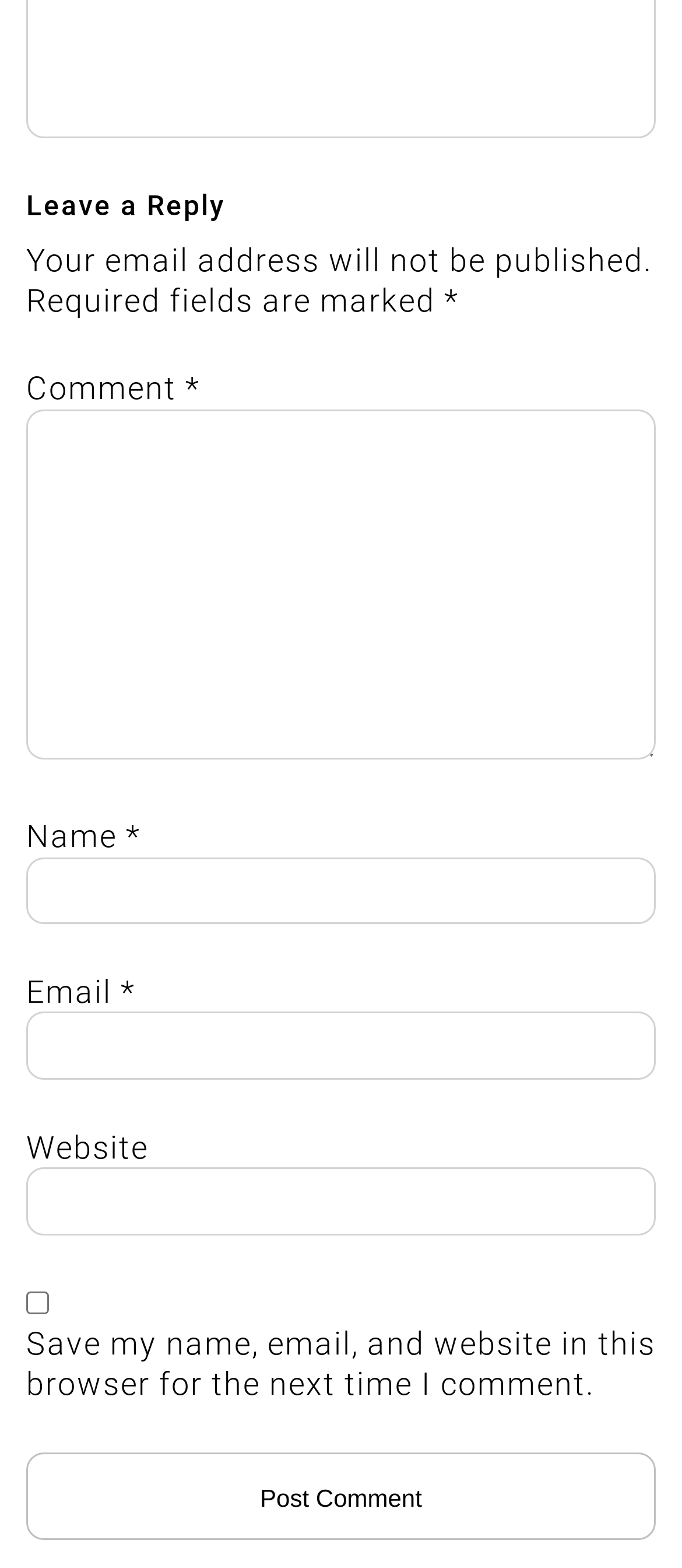Please provide the bounding box coordinates for the UI element as described: "parent_node: Comment * name="comment"". The coordinates must be four floats between 0 and 1, represented as [left, top, right, bottom].

[0.038, 0.261, 0.962, 0.484]